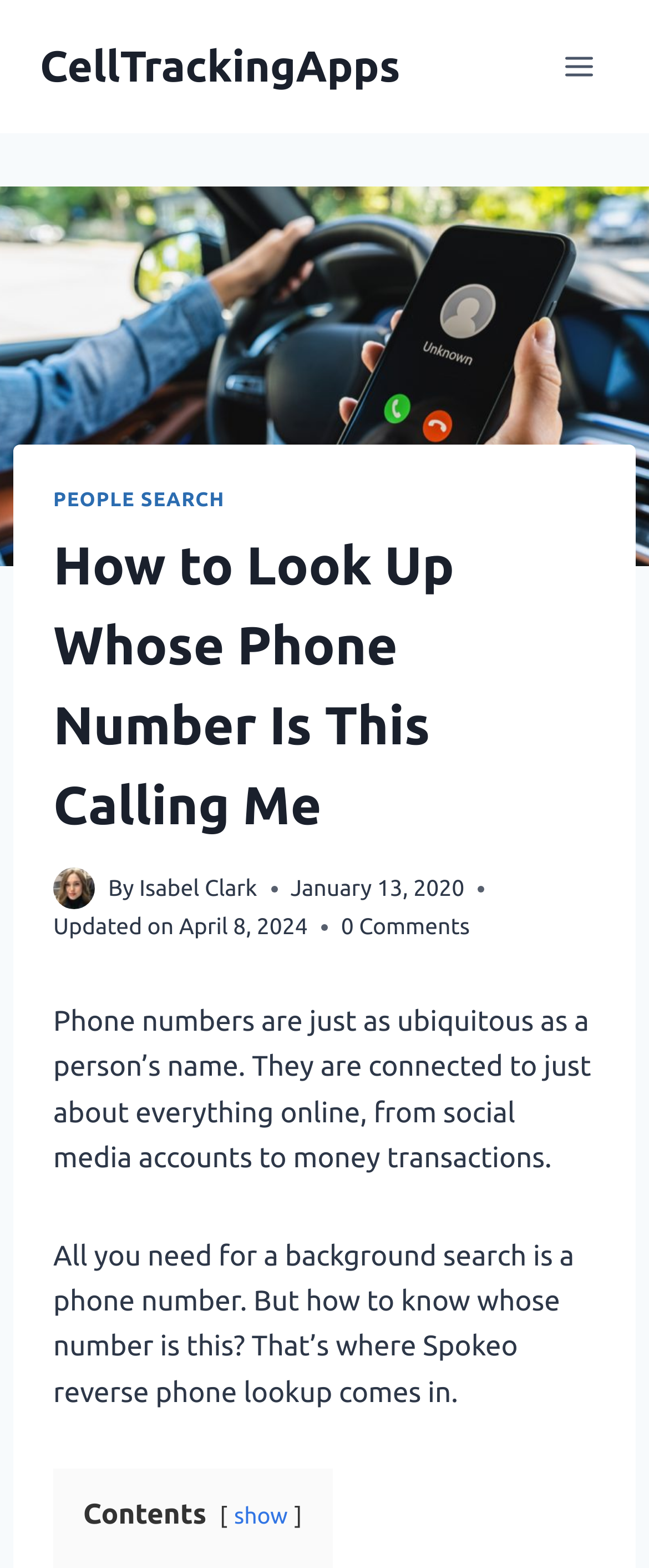What is the topic of this webpage?
Refer to the screenshot and respond with a concise word or phrase.

Phone number lookup